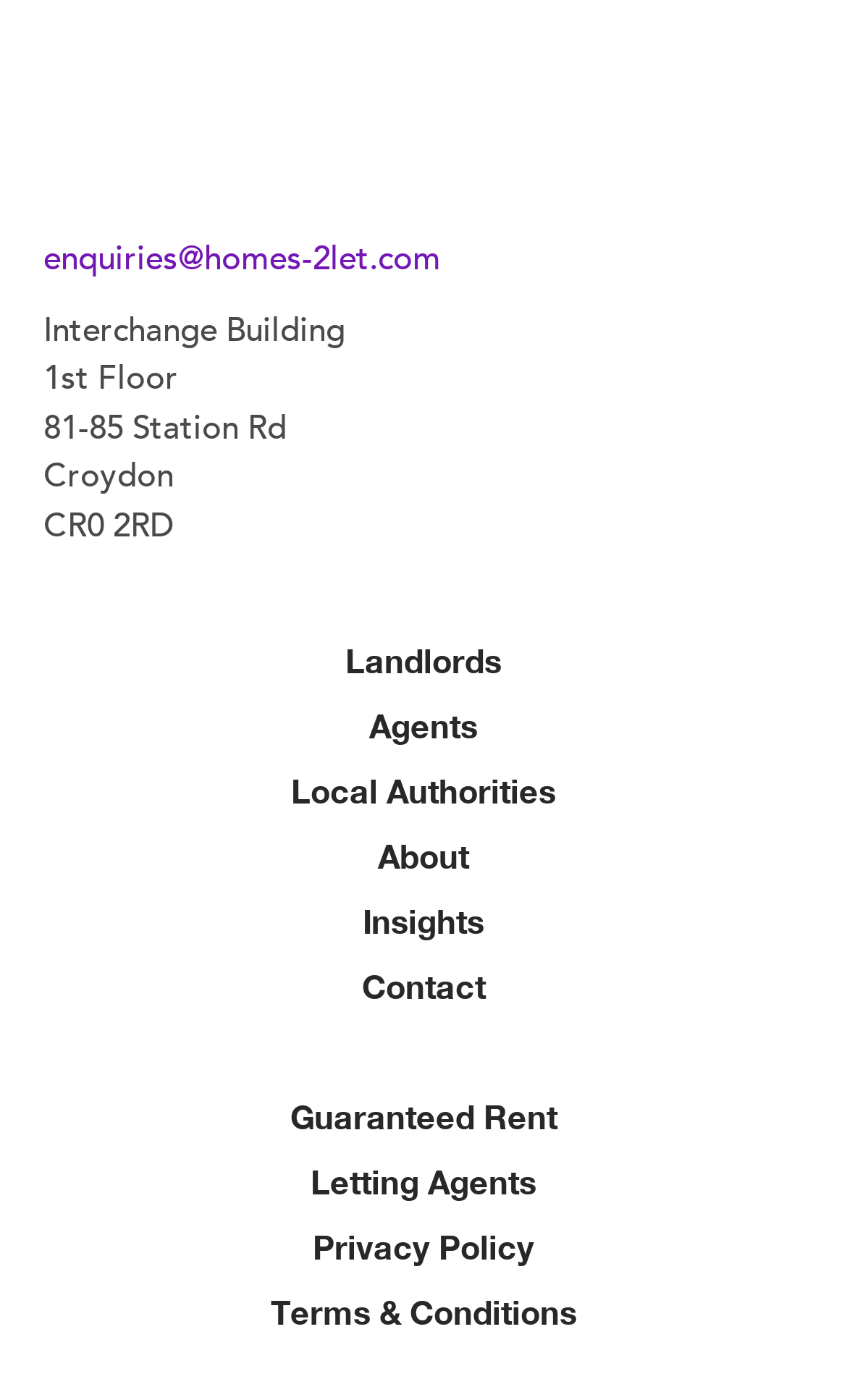Please find the bounding box coordinates of the element's region to be clicked to carry out this instruction: "Learn about the company".

[0.446, 0.597, 0.554, 0.625]